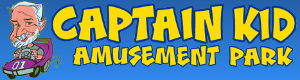What type of attraction is highlighted at the Seaside Speedway?
Based on the screenshot, respond with a single word or phrase.

go-kart